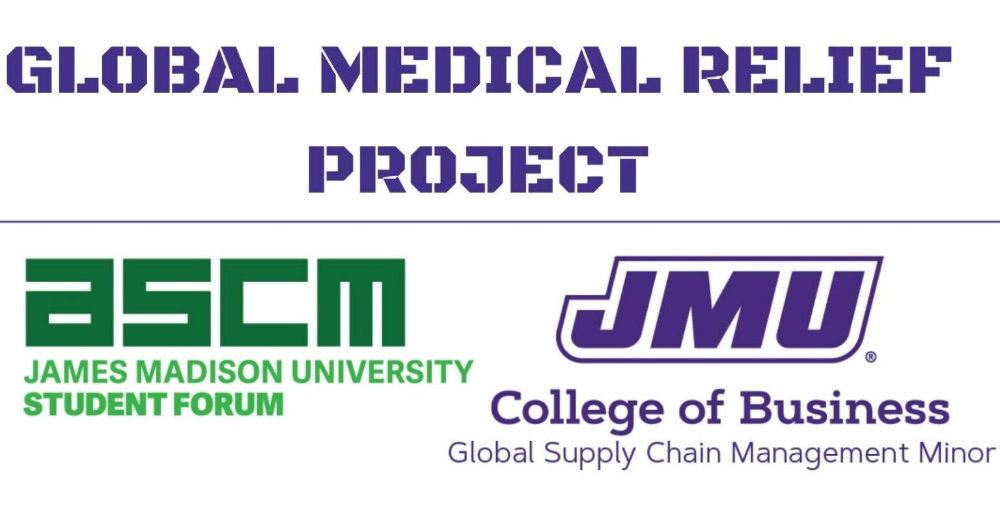What is the text accompanying the JMU logo?
Could you give a comprehensive explanation in response to this question?

The logo for 'JMU' (James Madison University) is accompanied by the text 'College of Business' and 'Global Supply Chain Management Minor', which provides information about the university's affiliation with the project.